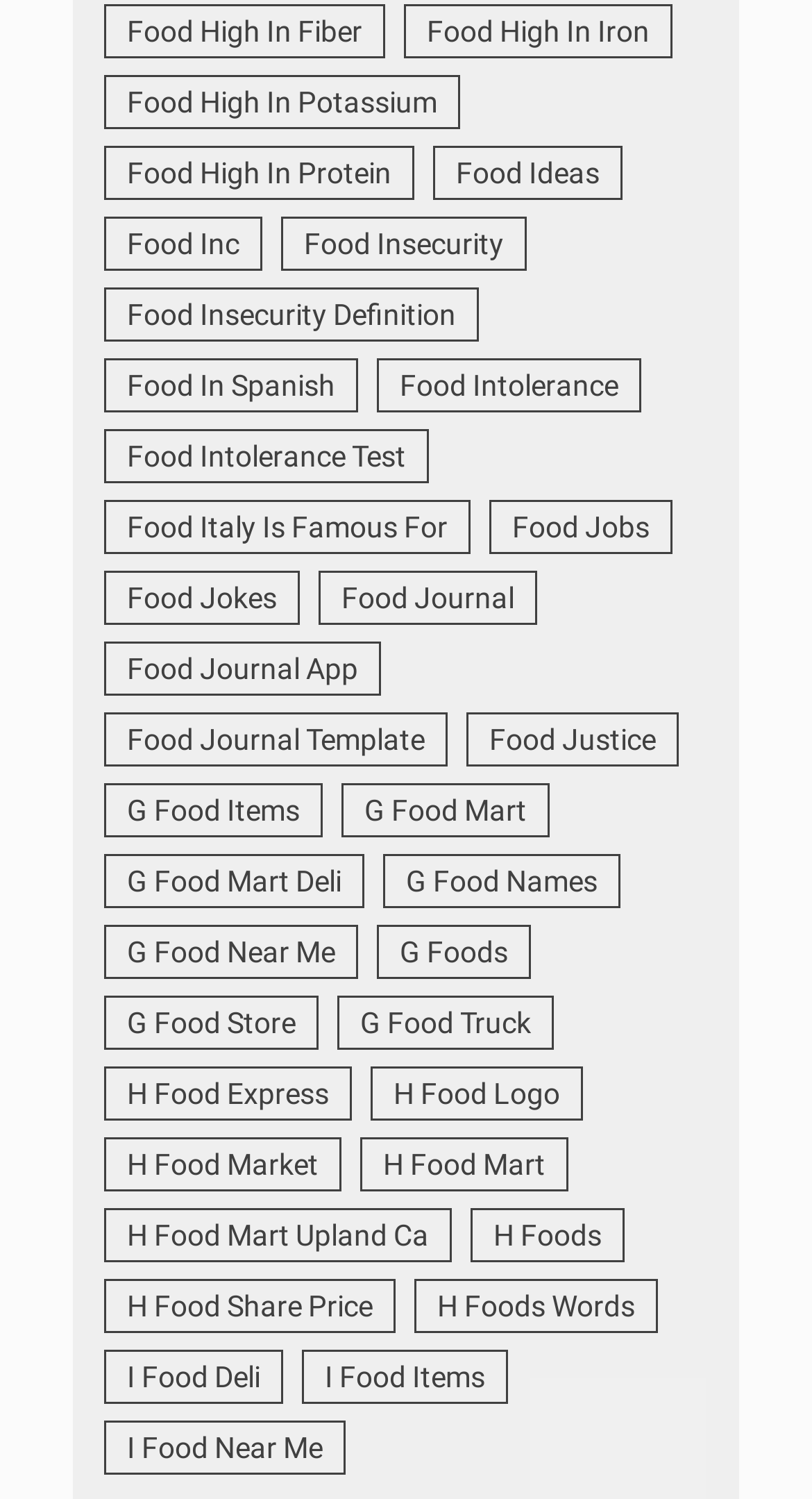Please identify the bounding box coordinates of the element that needs to be clicked to perform the following instruction: "Discover H Food Express".

[0.128, 0.712, 0.433, 0.748]